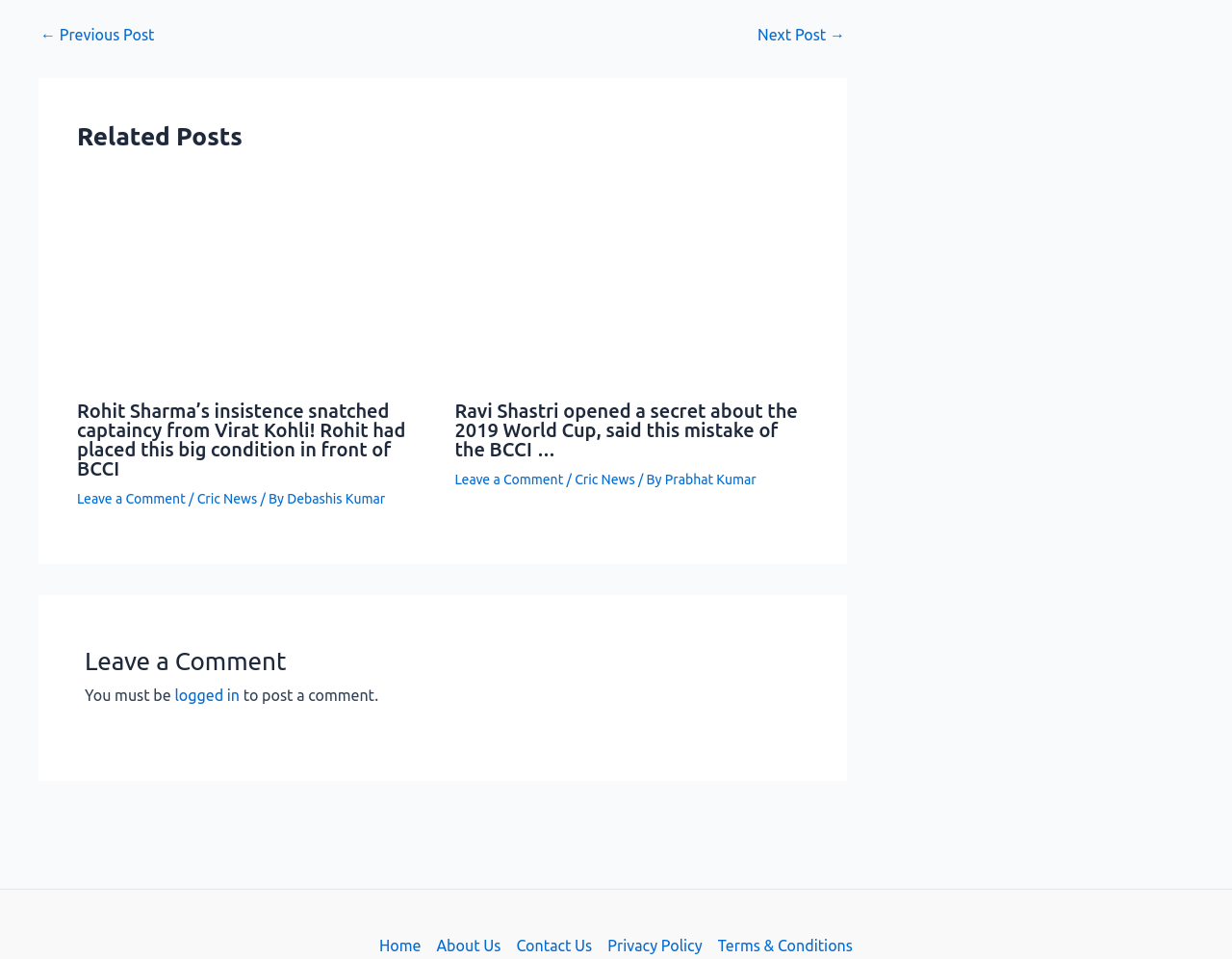Using the provided description Terms & Conditions, find the bounding box coordinates for the UI element. Provide the coordinates in (top-left x, top-left y, bottom-right x, bottom-right y) format, ensuring all values are between 0 and 1.

[0.576, 0.973, 0.692, 0.999]